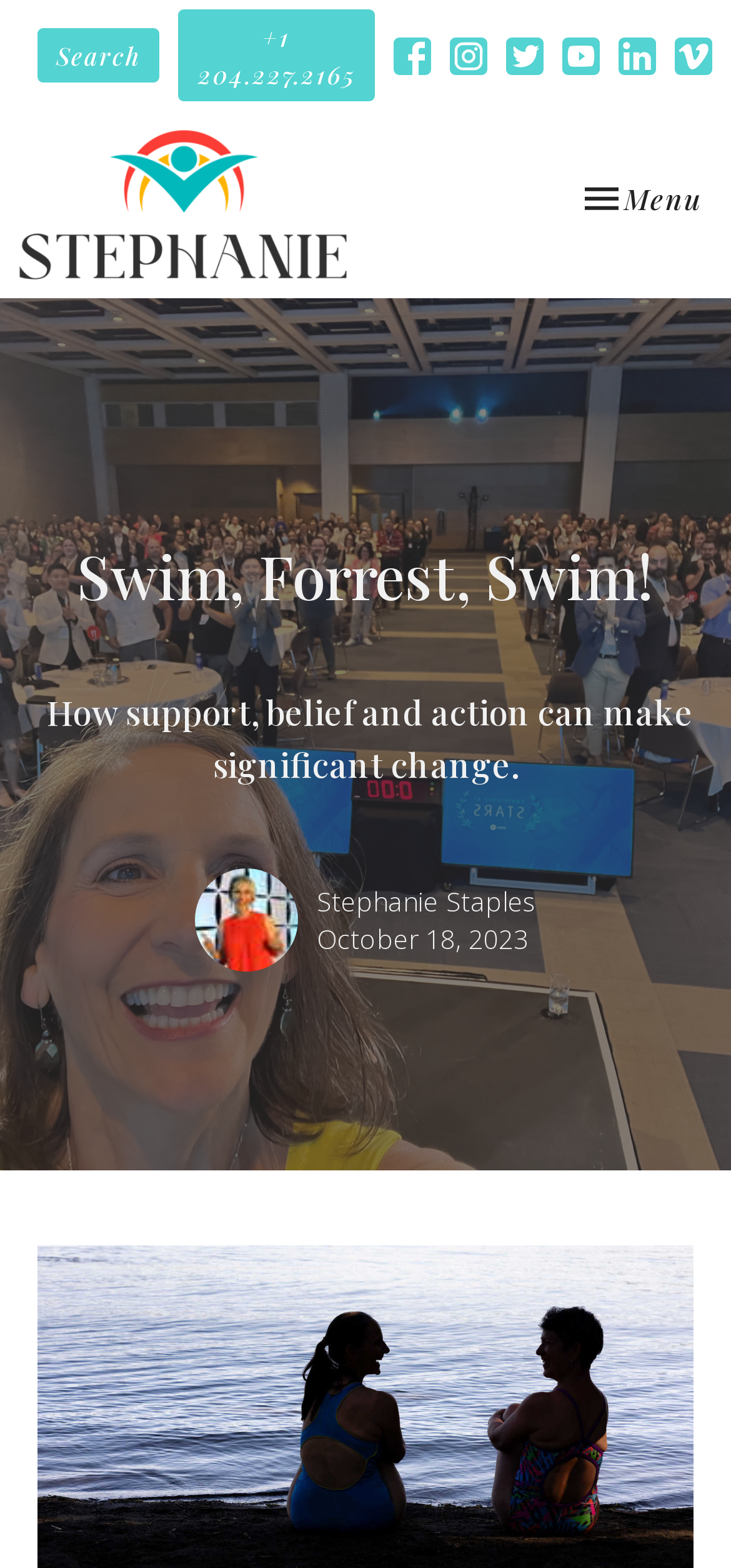Describe the entire webpage, focusing on both content and design.

The webpage is about Stephanie Staples, a professional who helps busy professionals achieve happiness and healthiness to excel in their work and life. 

At the top left, there is a search link. Next to it, there is a phone number link "+1 204.227.2165". On the top right, there are six social media links, each accompanied by an image. 

Below the social media links, there is a large heading "Swim, Forrest, Swim!" that spans almost the entire width of the page. Underneath the heading, there is a paragraph of text that describes how support, belief, and action can lead to significant change.

On the left side of the page, there is a large image of Stephanie Staples. To the right of the image, there is a date "October 18, 2023". At the top center, there is a logo link "Your Life, Unlimited" with an accompanying image. On the top right, there is a toggle navigation menu button with an image.